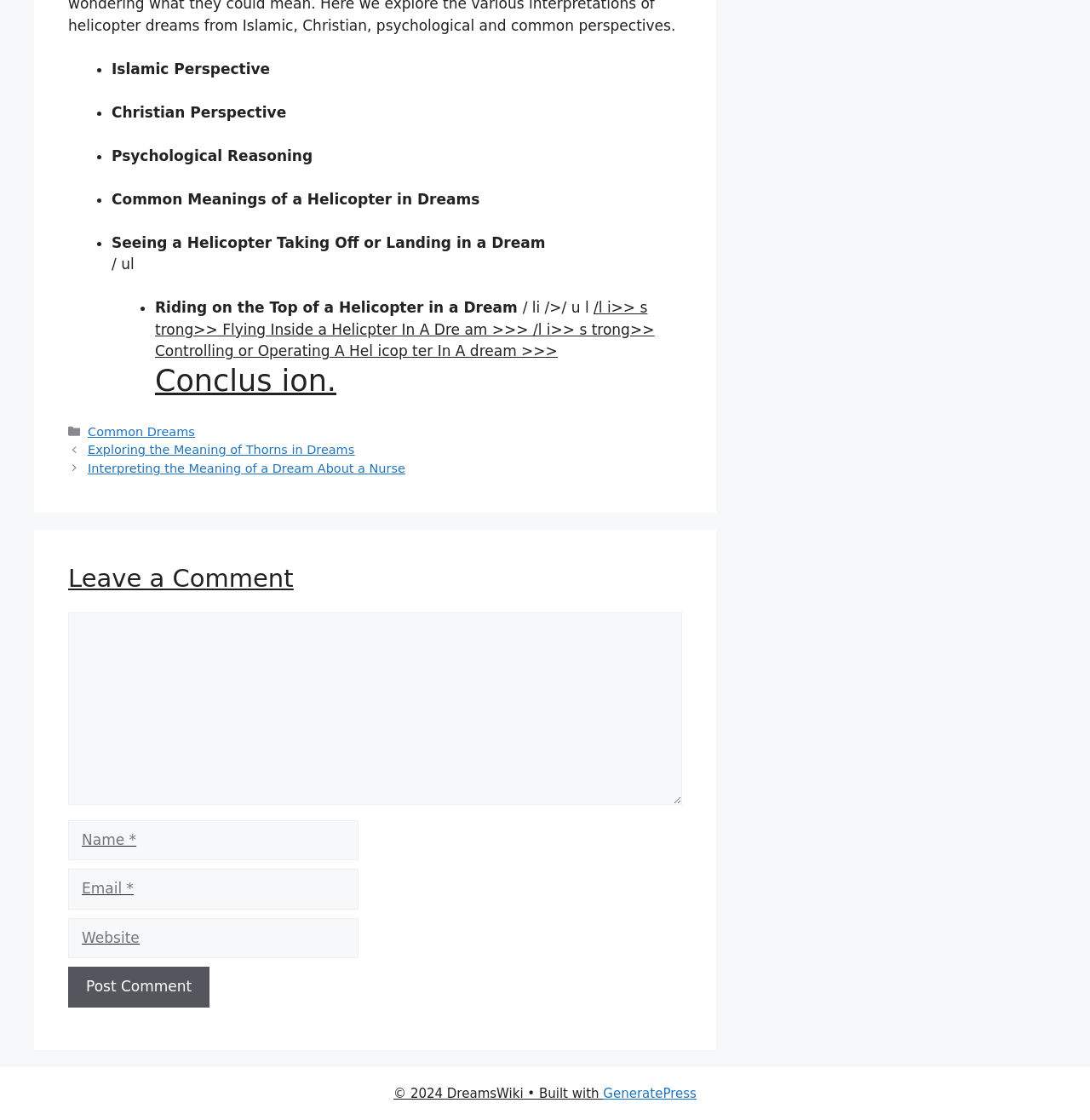Identify the bounding box of the UI element described as follows: "parent_node: Comment name="comment"". Provide the coordinates as four float numbers in the range of 0 to 1 [left, top, right, bottom].

[0.062, 0.547, 0.626, 0.719]